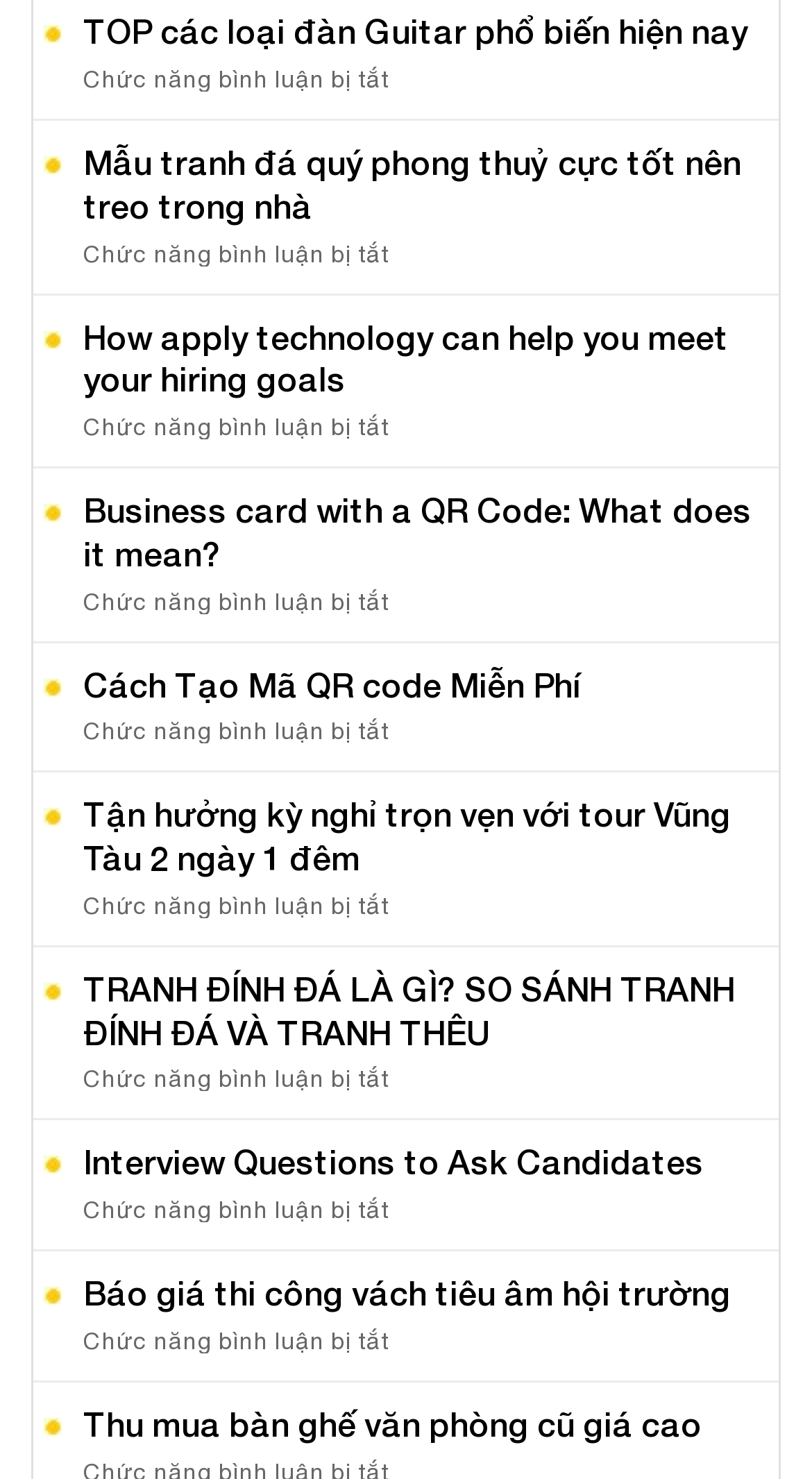What is the vertical position of the link 'Business card with a QR Code: What does it mean?'?
Using the information from the image, give a concise answer in one word or a short phrase.

Above the middle